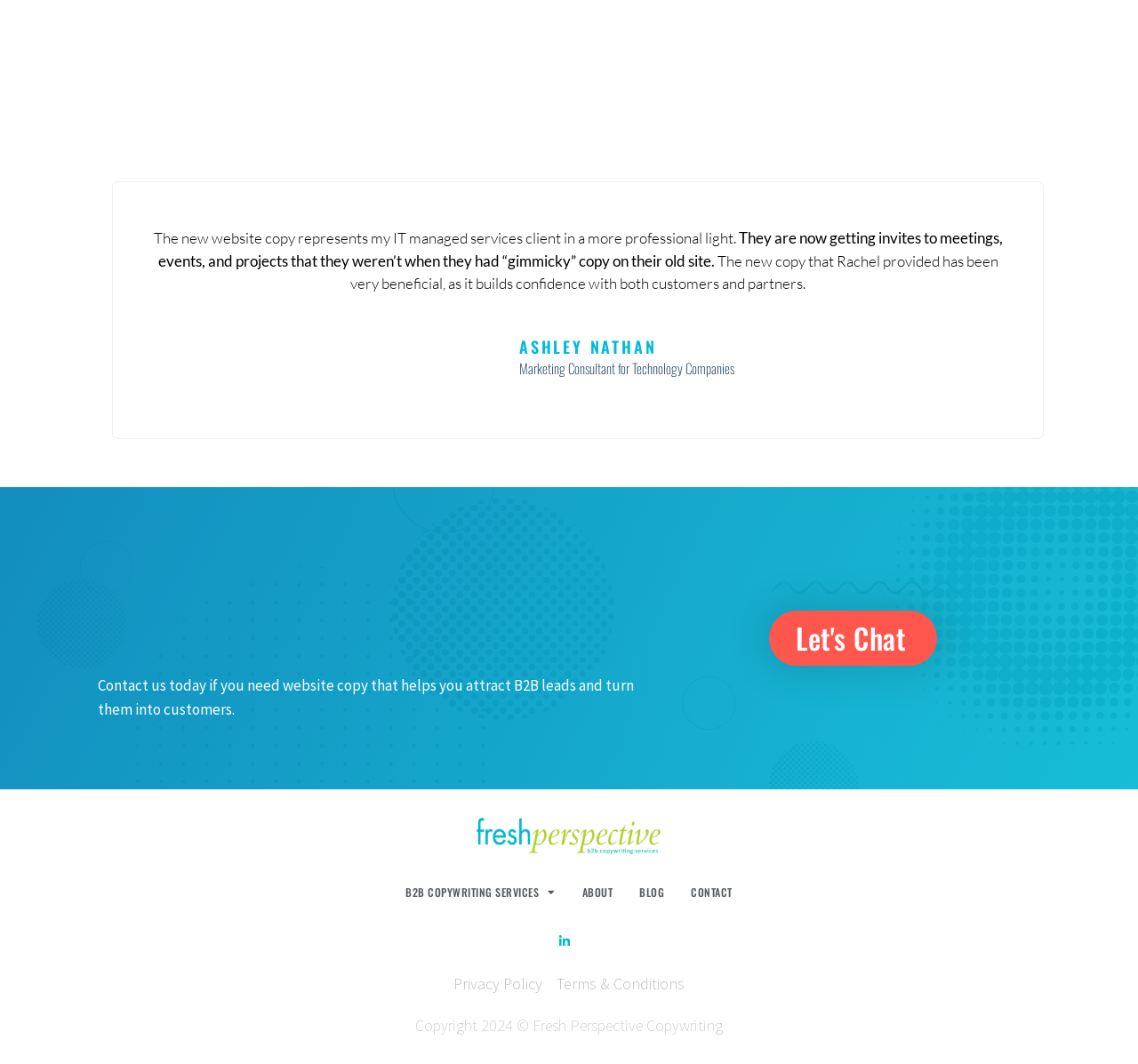Please find the bounding box for the following UI element description. Provide the coordinates in (top-left x, top-left y, bottom-right x, bottom-right y) format, with values between 0 and 1: About

[0.512, 0.821, 0.538, 0.856]